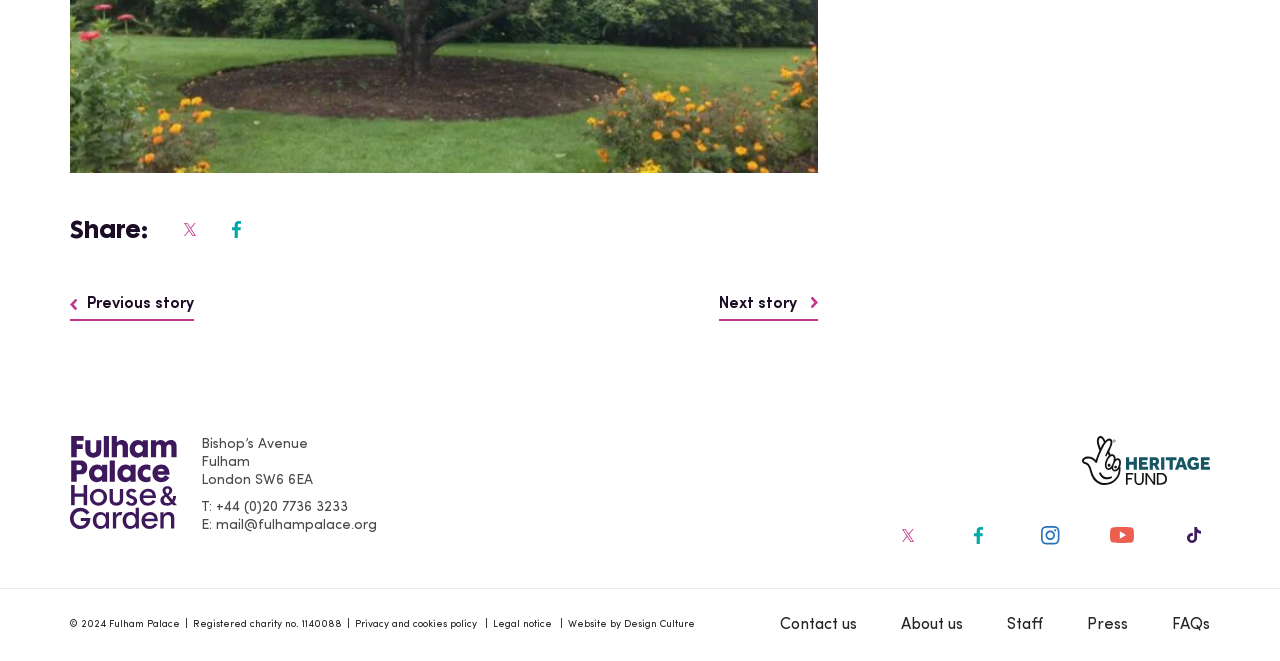Provide the bounding box coordinates for the area that should be clicked to complete the instruction: "Click on the 'Previous story' button".

[0.055, 0.446, 0.152, 0.486]